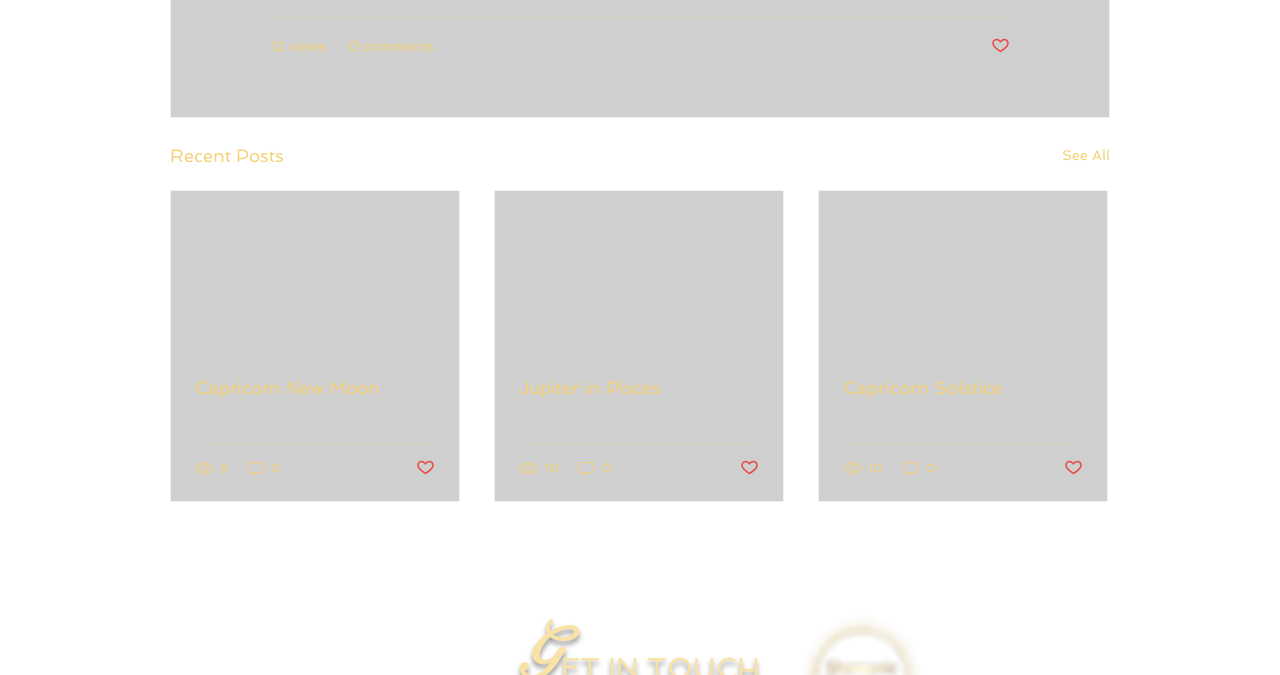Respond with a single word or phrase to the following question: What is the status of the like button for the third post?

Not marked as liked